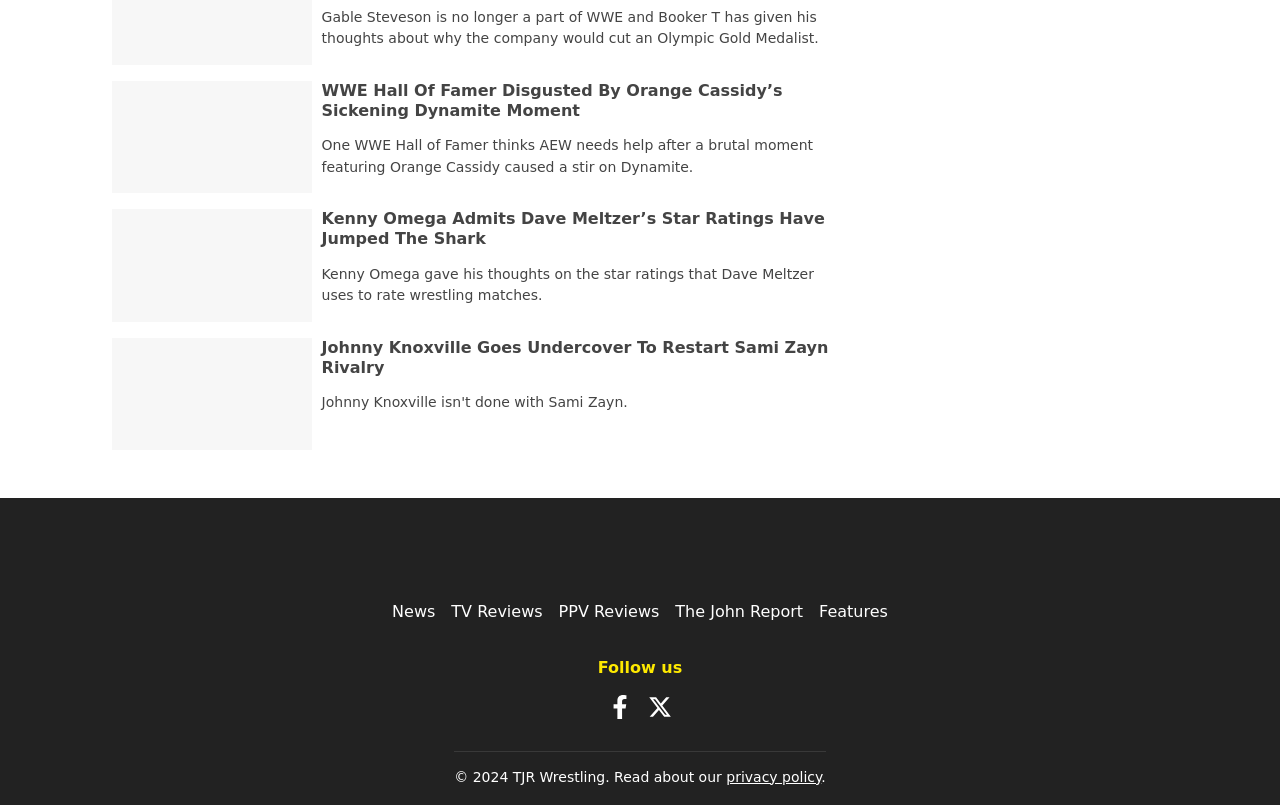Determine the coordinates of the bounding box for the clickable area needed to execute this instruction: "Follow us on Facebook".

[0.475, 0.865, 0.494, 0.888]